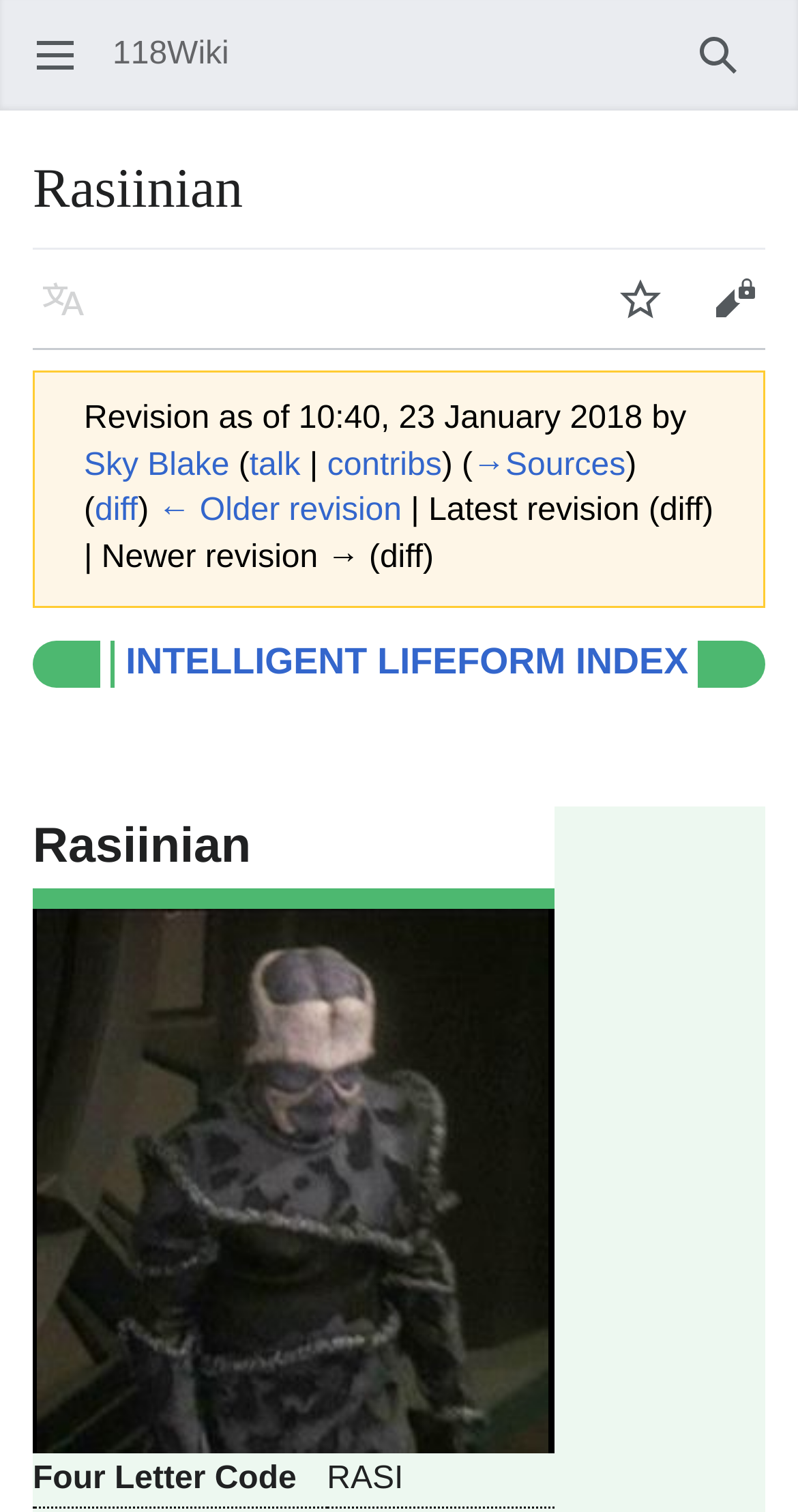What is the topic of the table?
Give a single word or phrase as your answer by examining the image.

Intelligent Lifeform Index